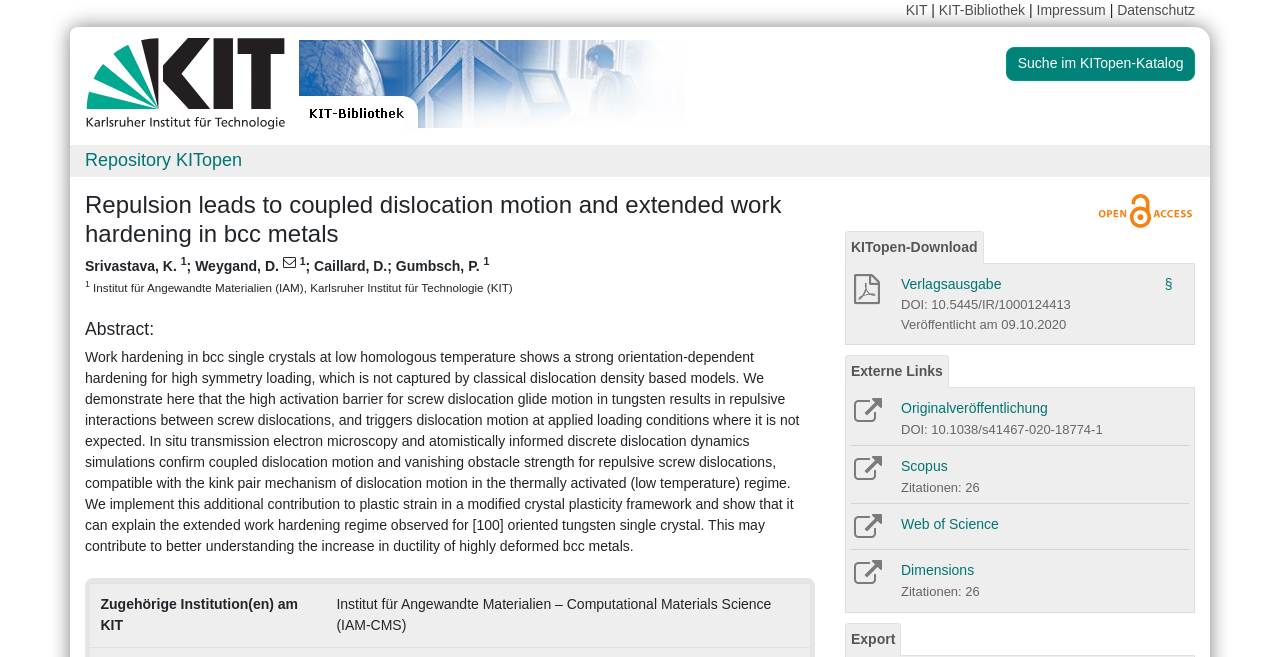Who is the first author of the article?
Look at the image and construct a detailed response to the question.

I found the answer by looking at the static text element with the text 'Srivastava, K.' which is located near the top of the webpage, indicating that it is the name of the first author of the article.